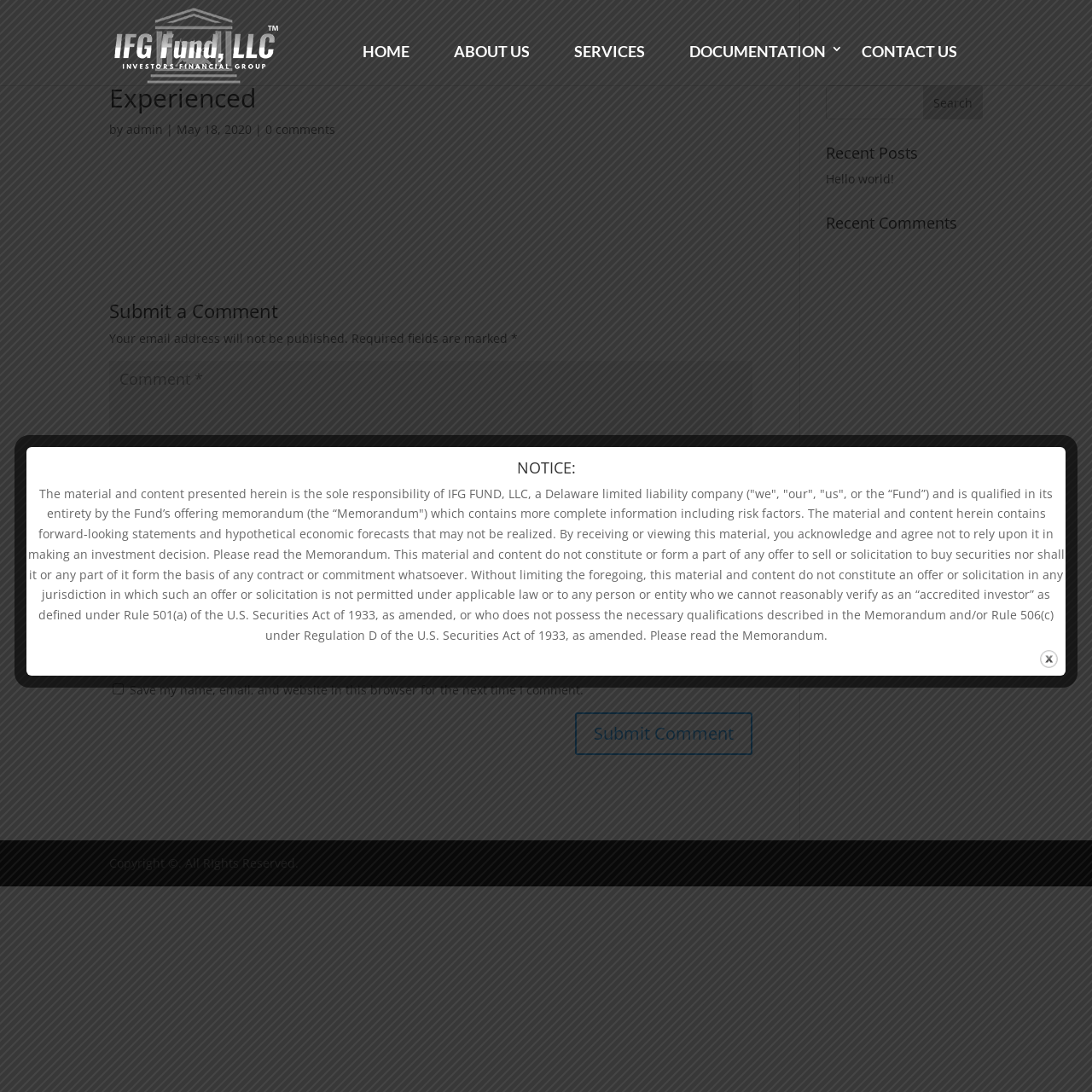Determine the bounding box coordinates of the clickable region to carry out the instruction: "View recent posts".

[0.756, 0.133, 0.9, 0.155]